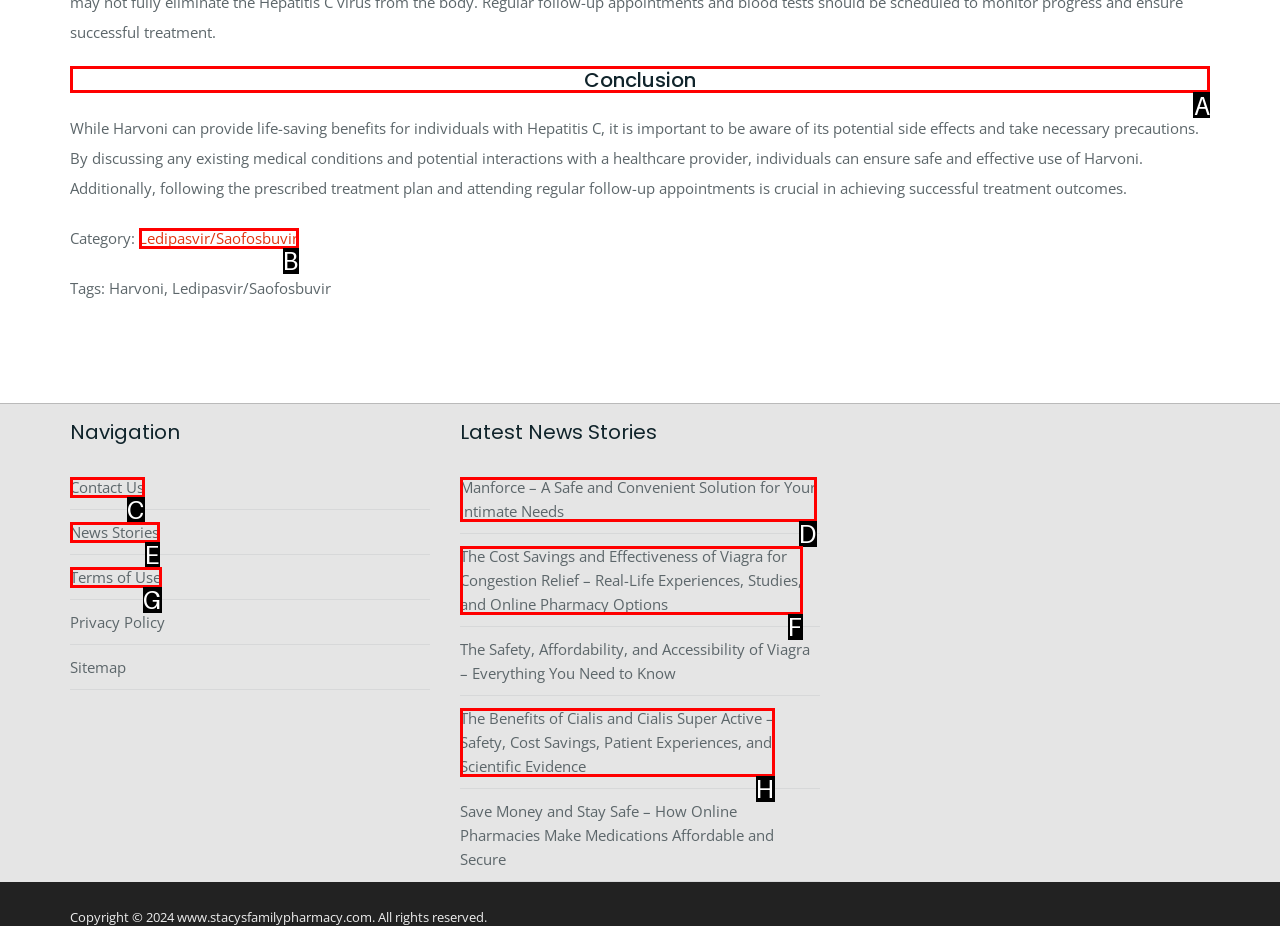To achieve the task: read 'Conclusion', indicate the letter of the correct choice from the provided options.

A